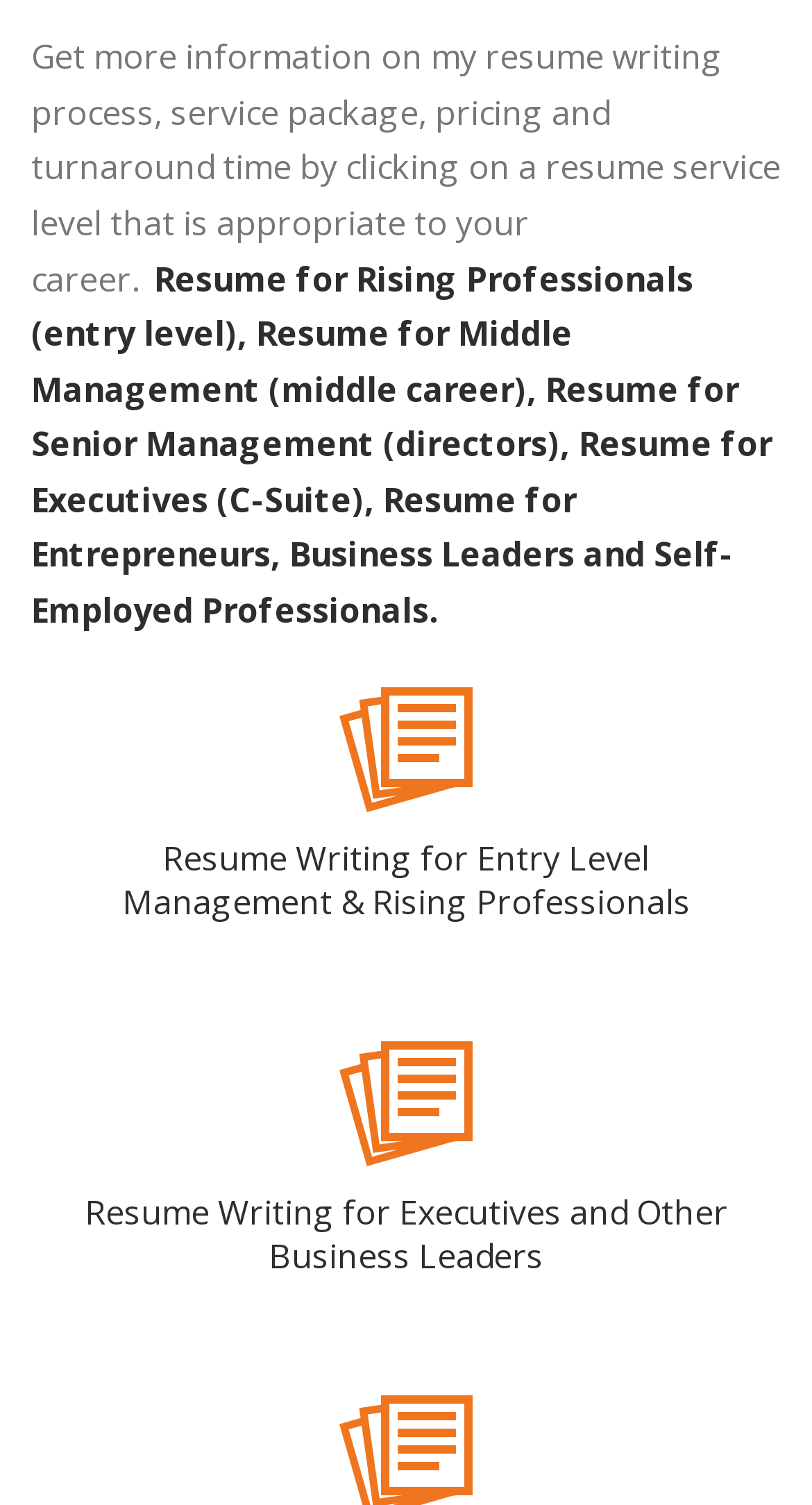What is the purpose of the webpage?
Answer the question with detailed information derived from the image.

The purpose of the webpage is to provide resume writing services, as indicated by the static text 'Get more information on my resume writing process, service package, pricing and turnaround time by clicking on a resume service level that is appropriate to your career.' and the various resume service levels listed on the webpage.